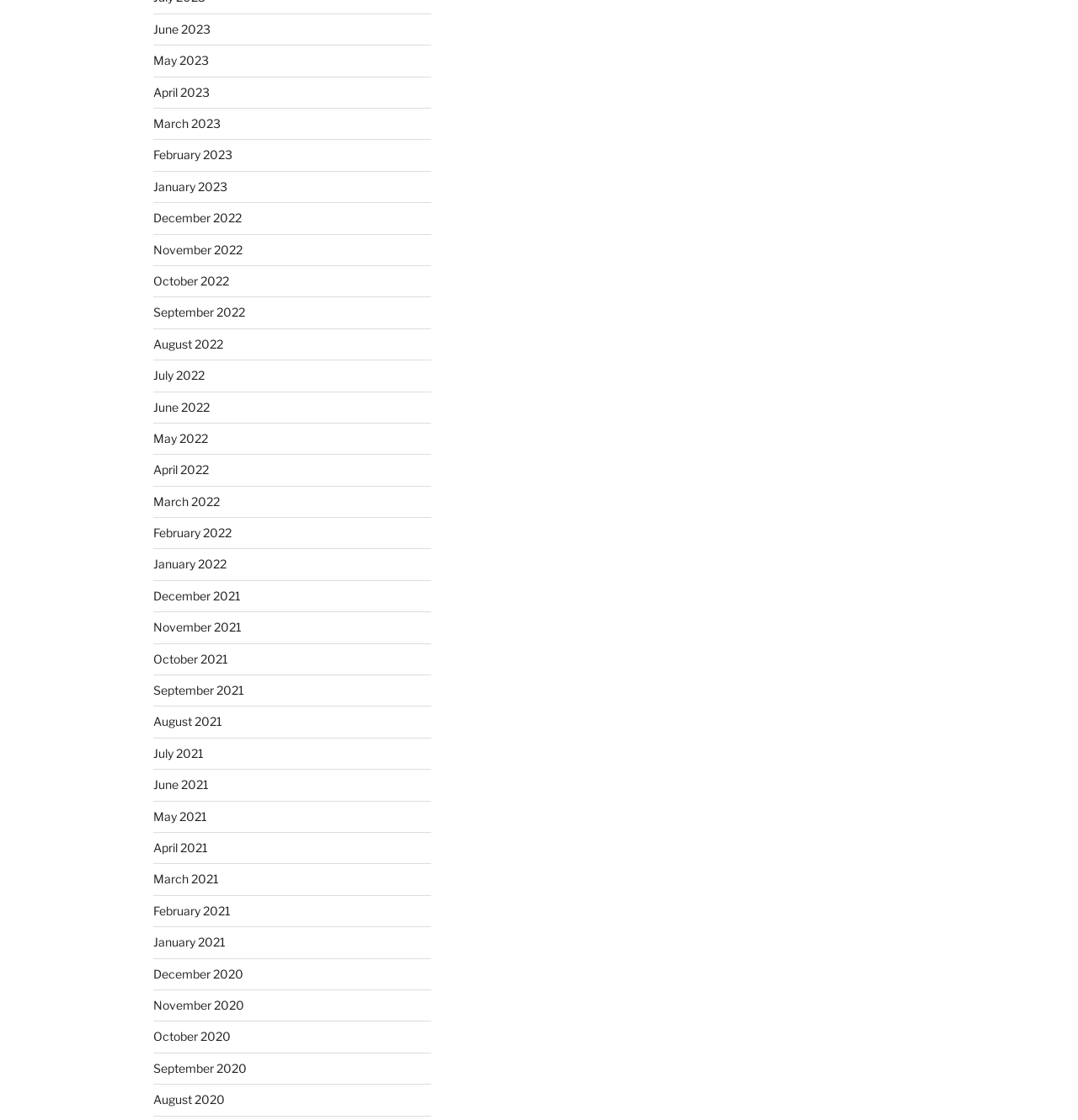Is there a link for May 2024?
Kindly give a detailed and elaborate answer to the question.

I checked the list of links on the webpage, and I did not find a link for May 2024. The most recent month listed is June 2023.